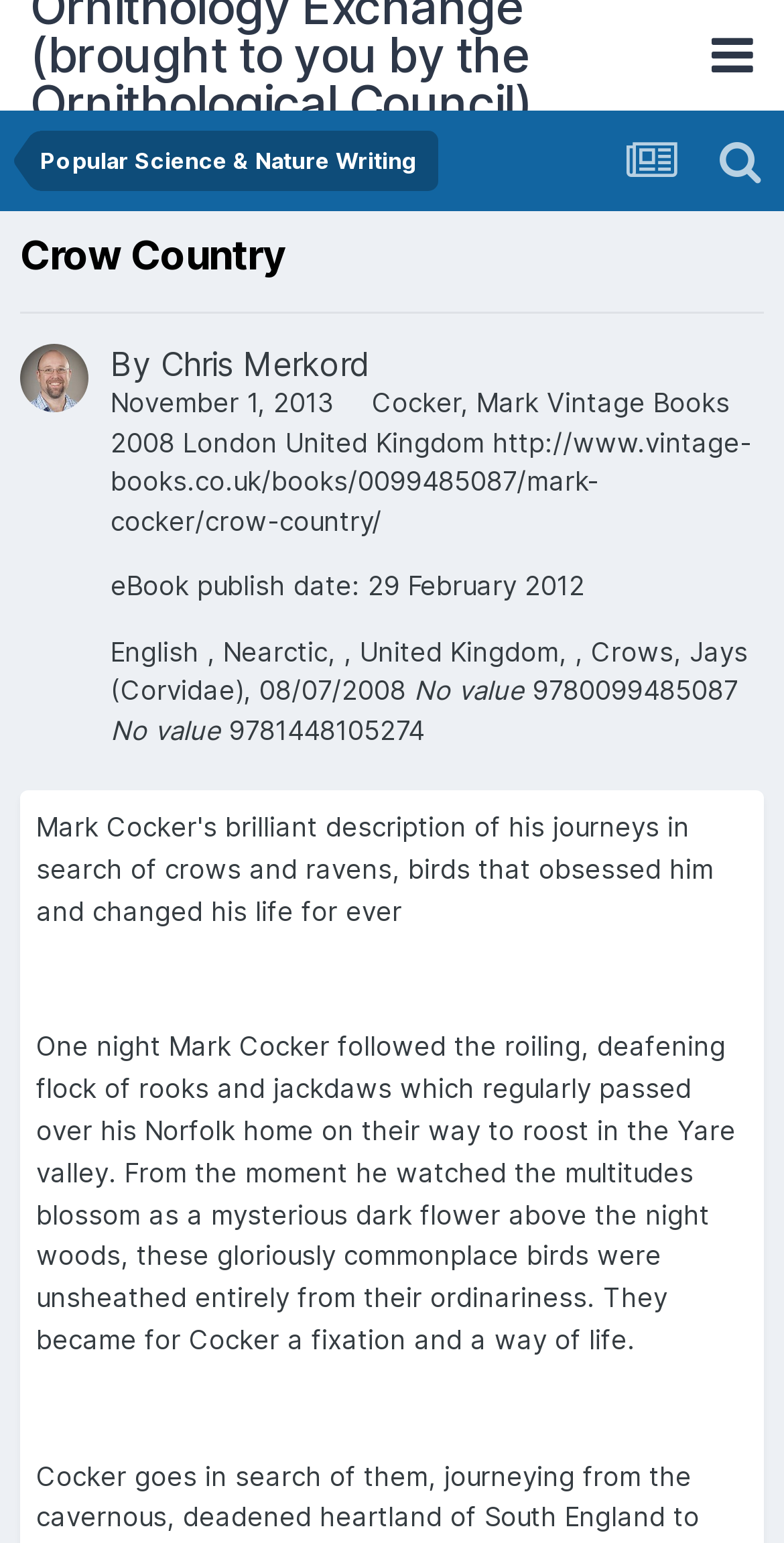Give a one-word or one-phrase response to the question: 
What is the ISBN of the book?

9780099485087